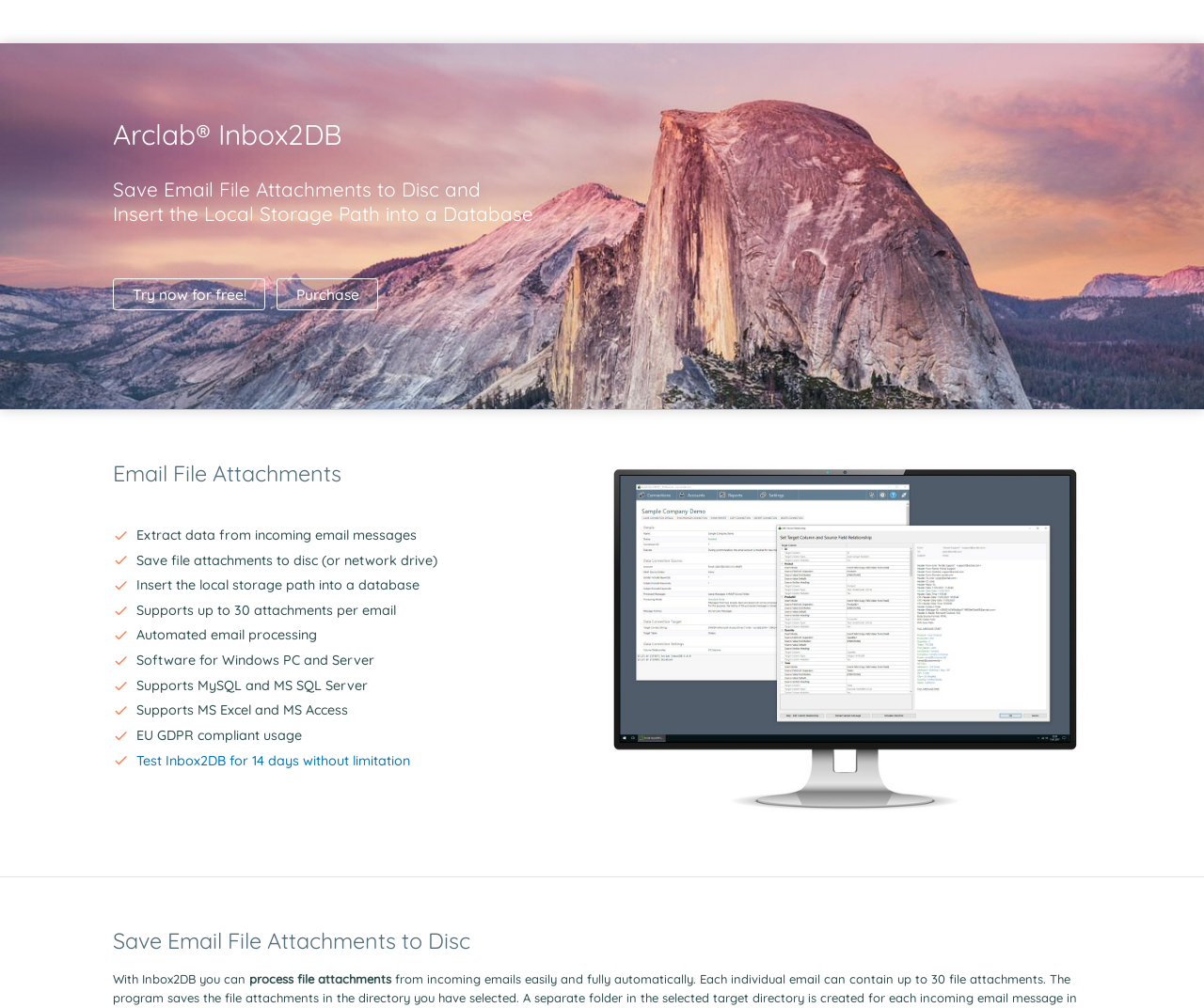Please identify the bounding box coordinates of the region to click in order to complete the task: "Click the database link". The coordinates must be four float numbers between 0 and 1, specified as [left, top, right, bottom].

[0.509, 0.383, 0.554, 0.398]